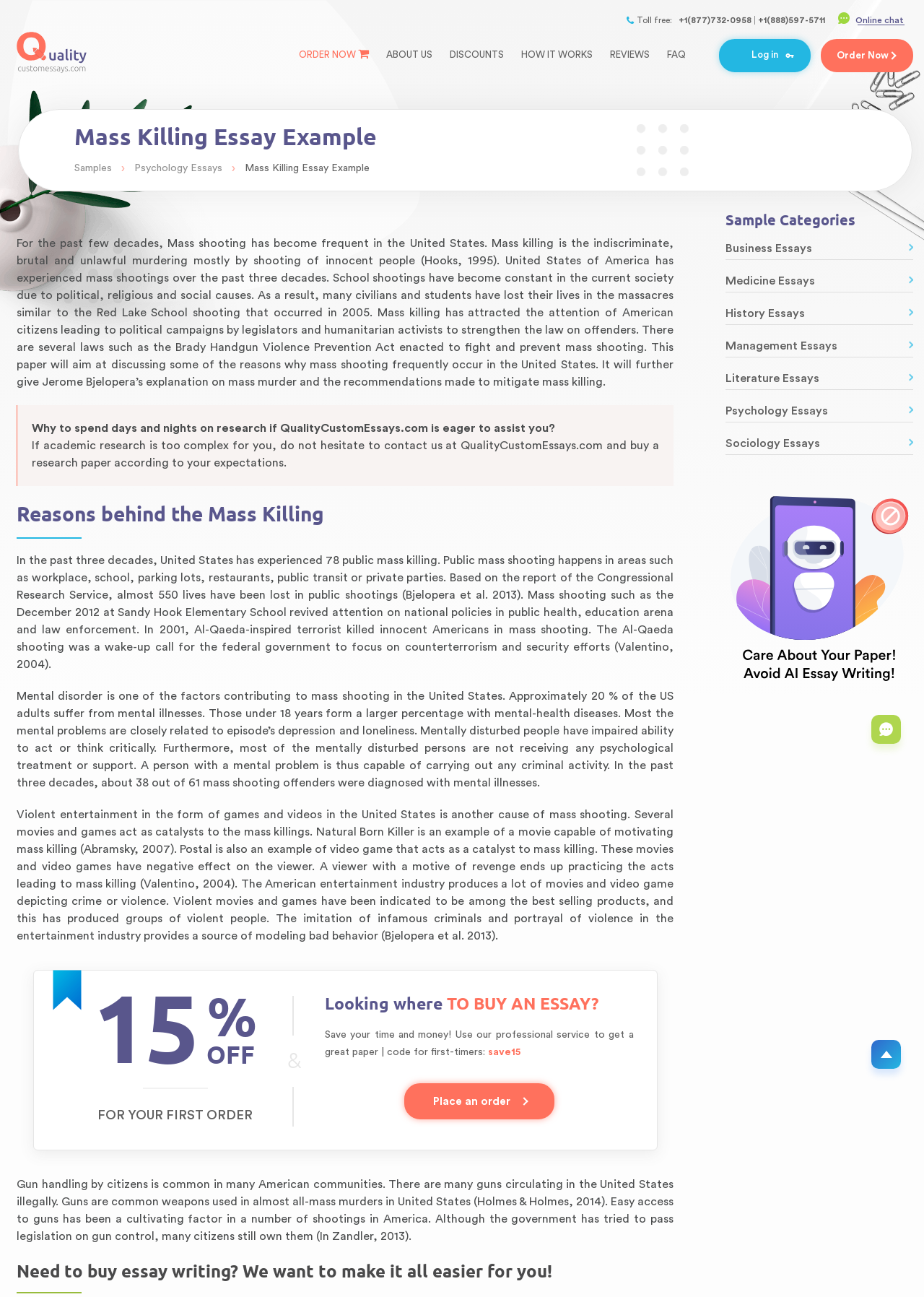Kindly determine the bounding box coordinates of the area that needs to be clicked to fulfill this instruction: "Place an order".

[0.437, 0.835, 0.6, 0.863]